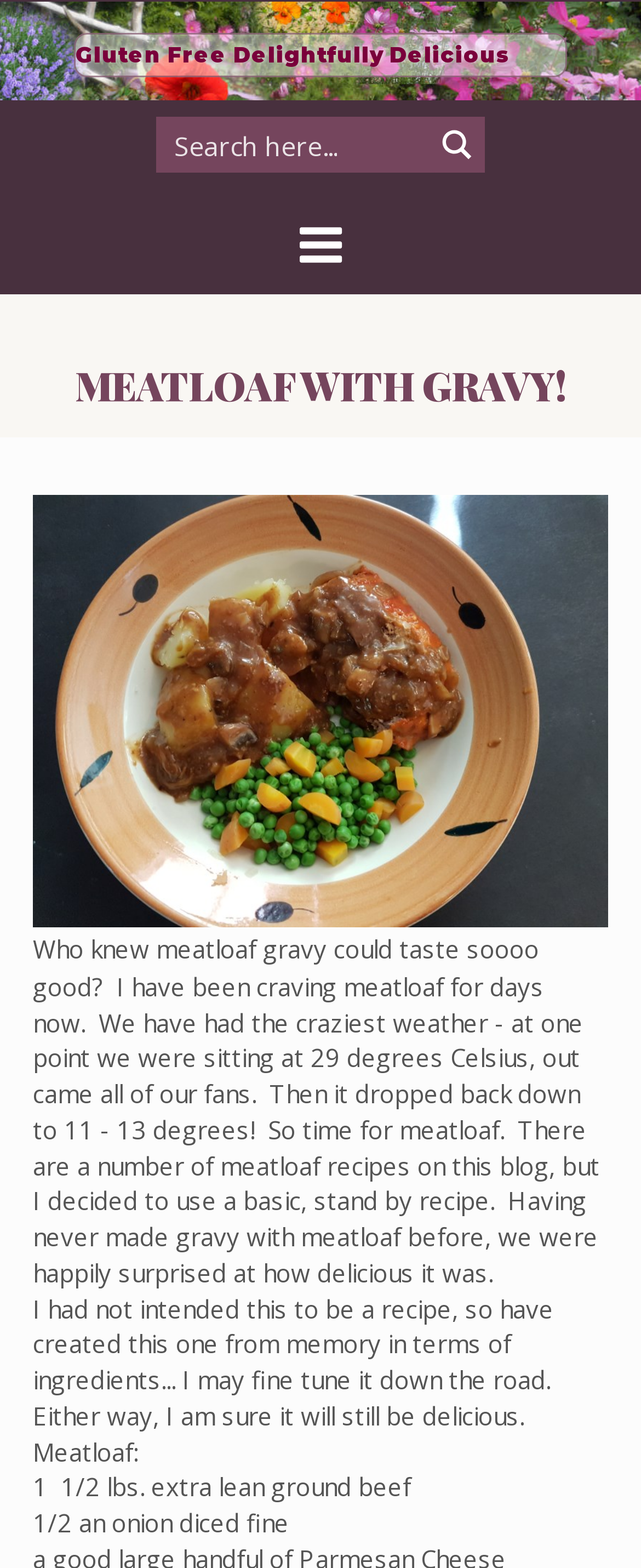What is the author's current weather?
Using the visual information, reply with a single word or short phrase.

Unstable